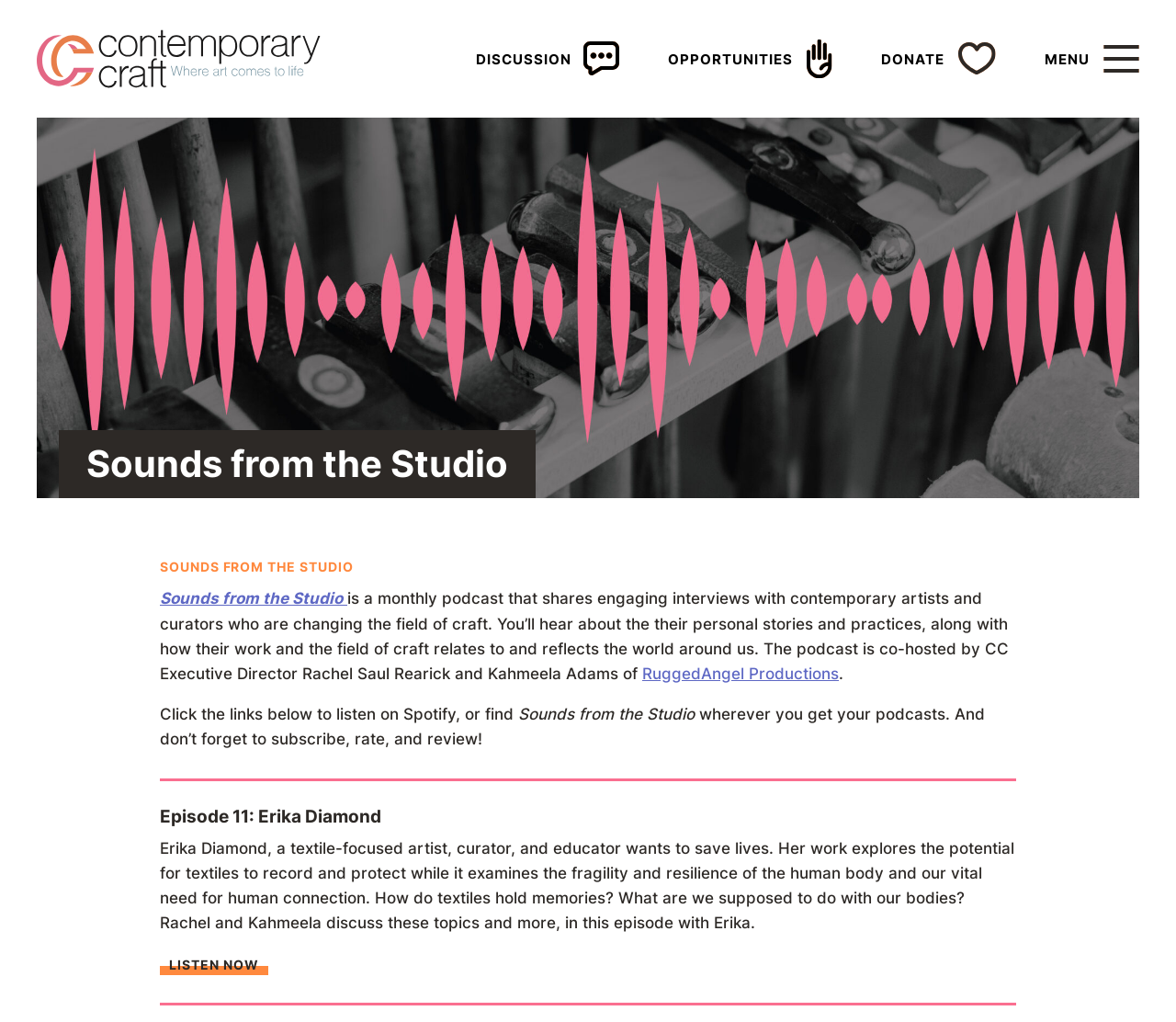Respond with a single word or phrase to the following question: How can I listen to the podcast?

On Spotify